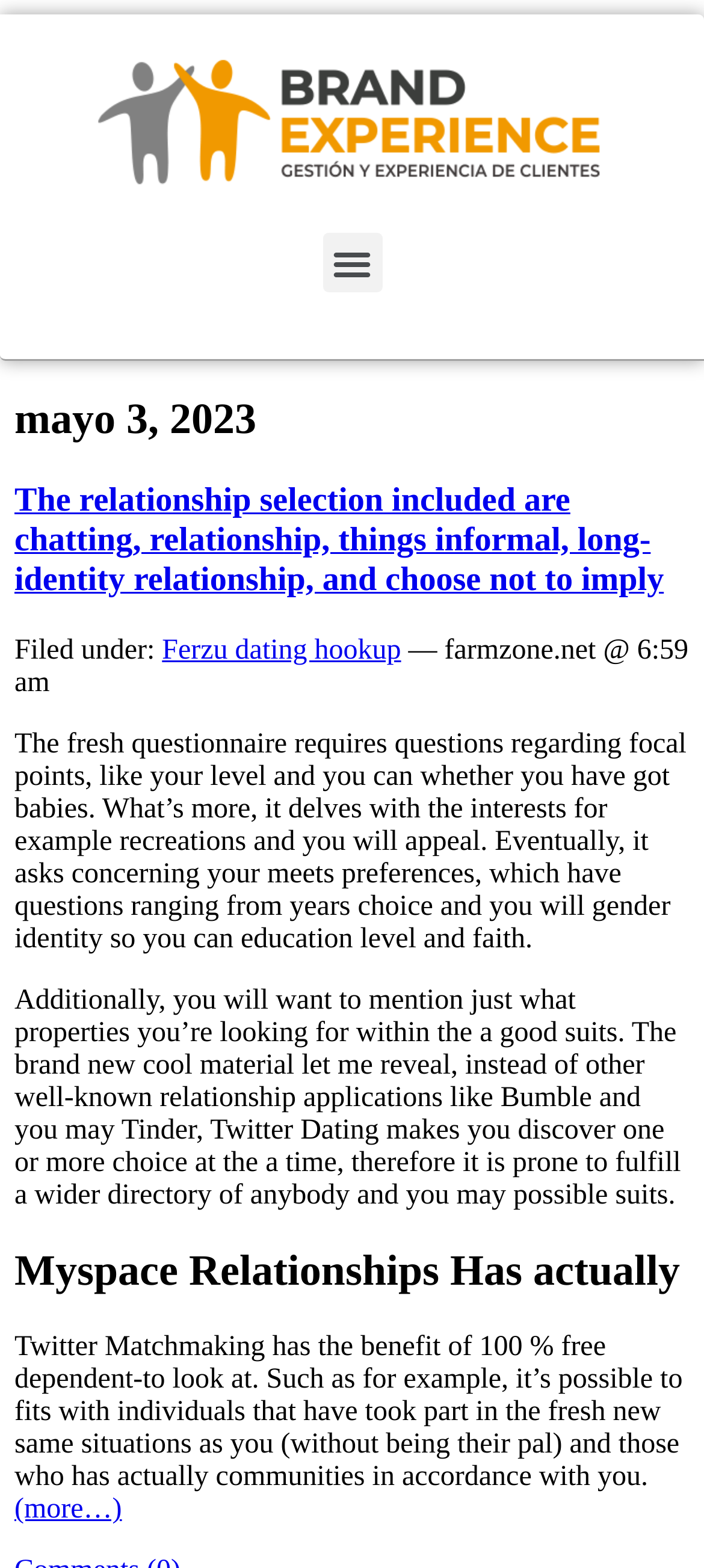What type of relationships are mentioned on the webpage?
Based on the visual content, answer with a single word or a brief phrase.

chatting, relationship, things informal, long-identity relationship